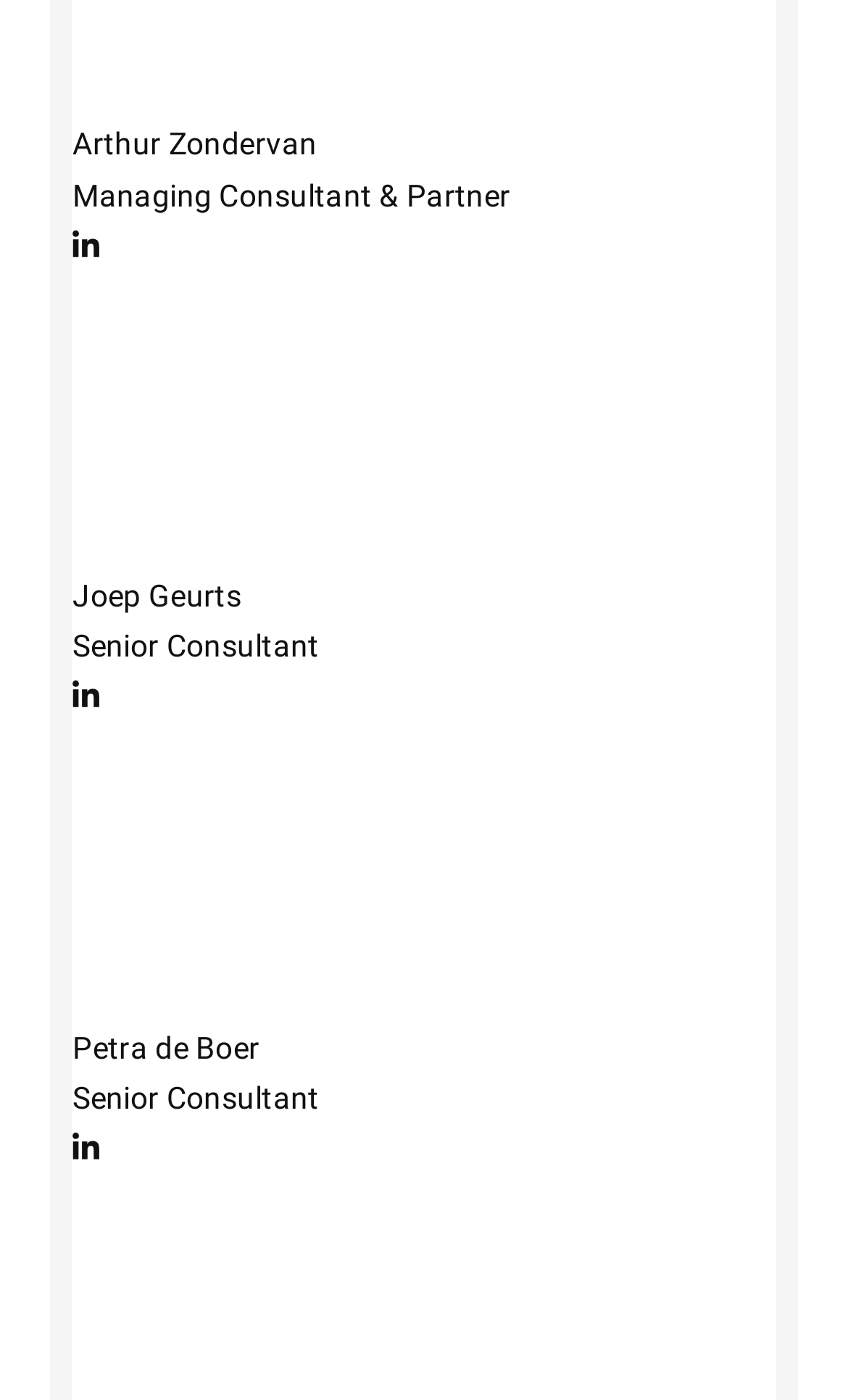How many people are listed on this page?
Answer the question with a thorough and detailed explanation.

I counted the number of links with names, which are Arthur Zondervan, Joep Geurts, Petra de Boer, and Inge Tunderman. Each of these links has a corresponding image and LinkedIn link, indicating that they are individual people listed on this page.